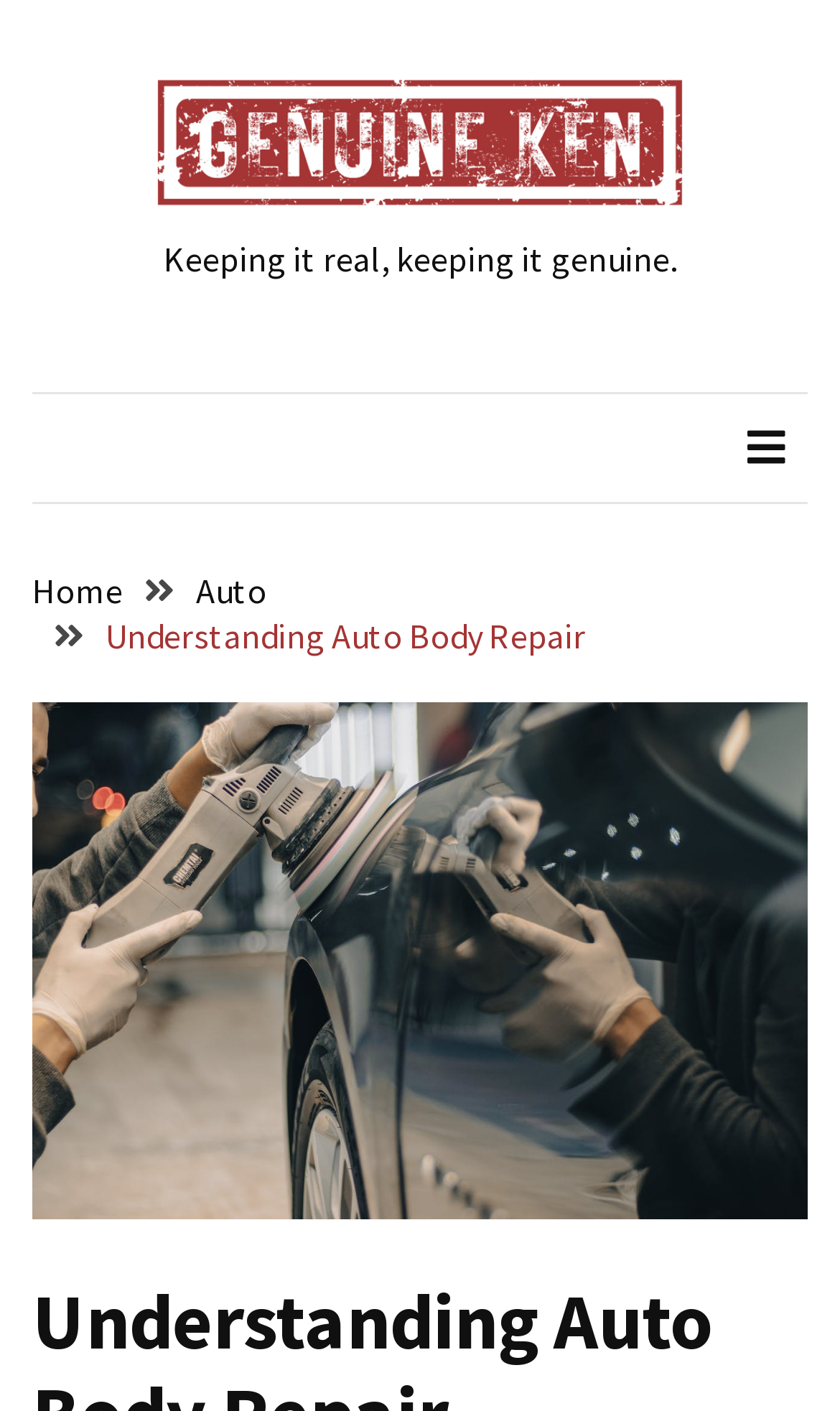Generate the text content of the main headline of the webpage.

Understanding Auto Body Repair